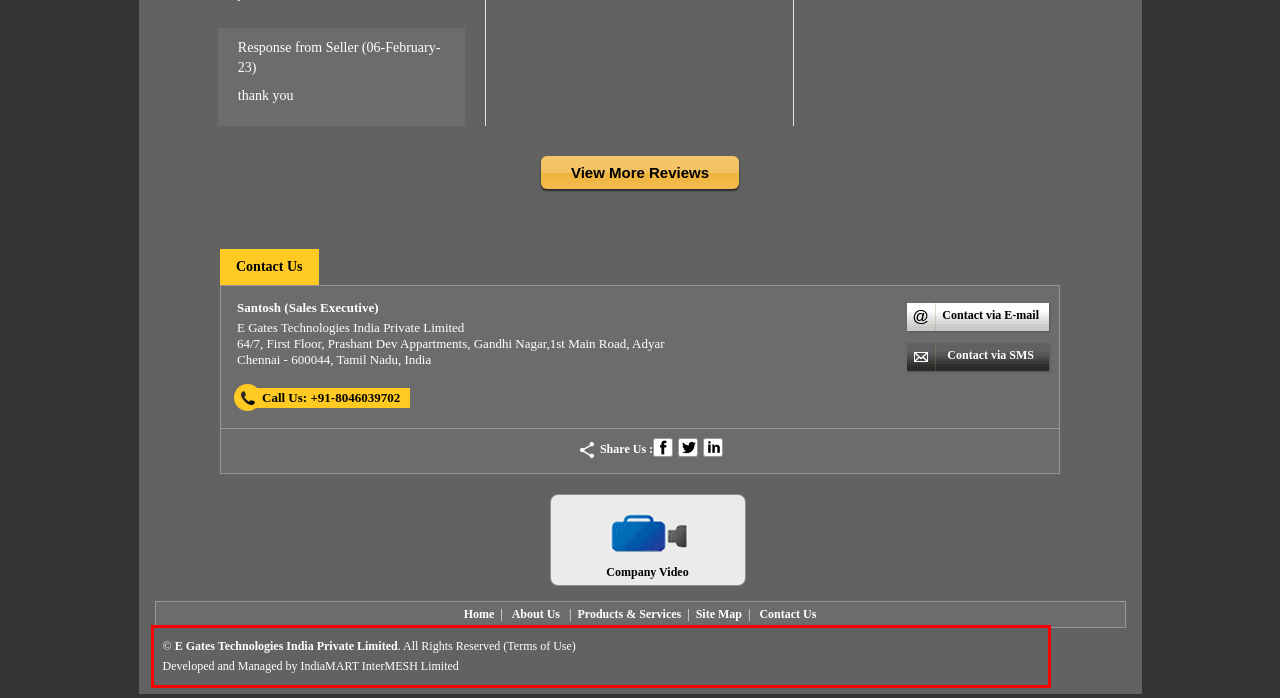Using the provided webpage screenshot, identify and read the text within the red rectangle bounding box.

© E Gates Technologies India Private Limited. All Rights Reserved (Terms of Use) Developed and Managed by IndiaMART InterMESH Limited